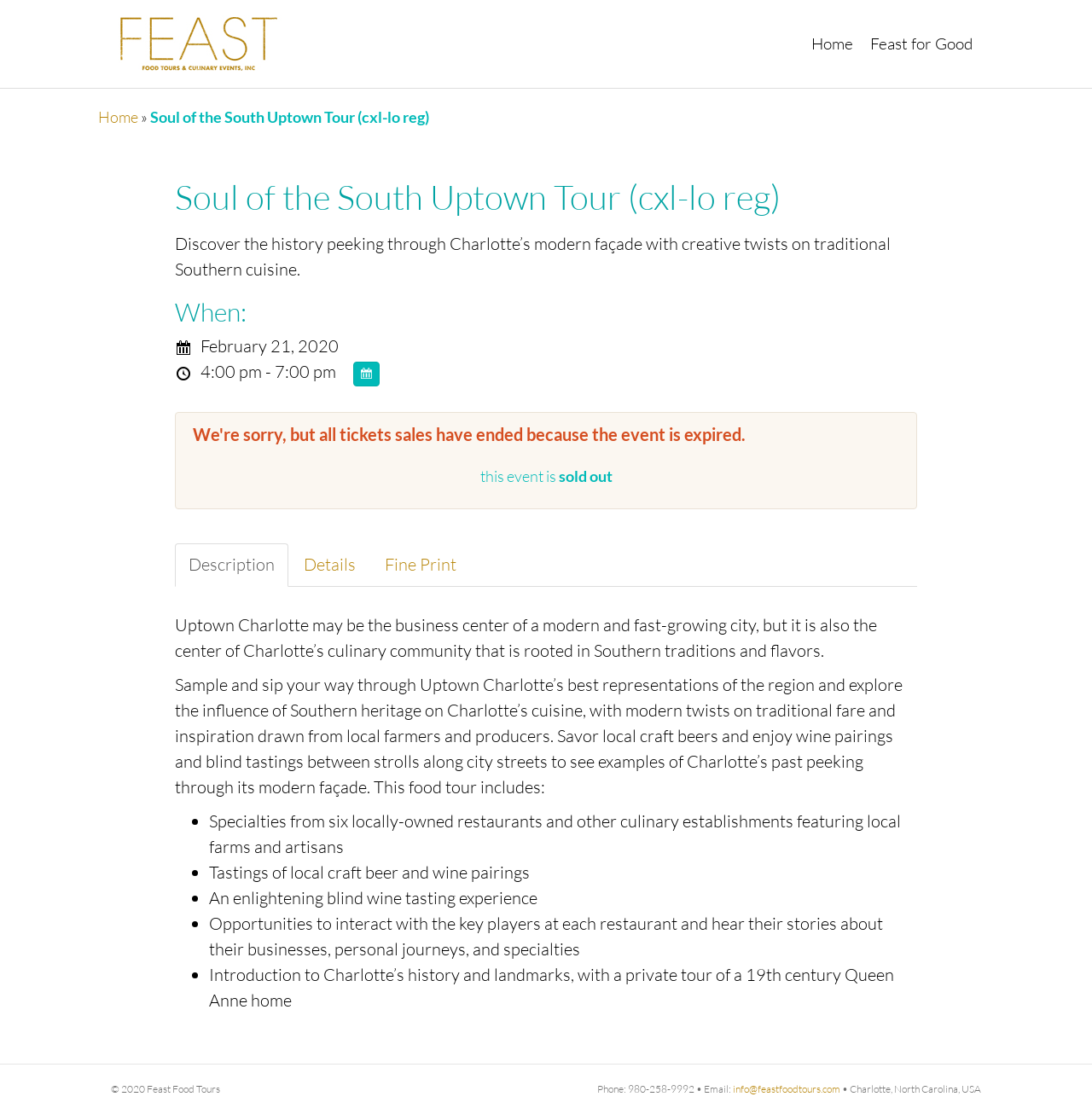Please specify the bounding box coordinates of the element that should be clicked to execute the given instruction: 'Click on the 'Feast for Good' link in the header menu'. Ensure the coordinates are four float numbers between 0 and 1, expressed as [left, top, right, bottom].

[0.789, 0.018, 0.898, 0.061]